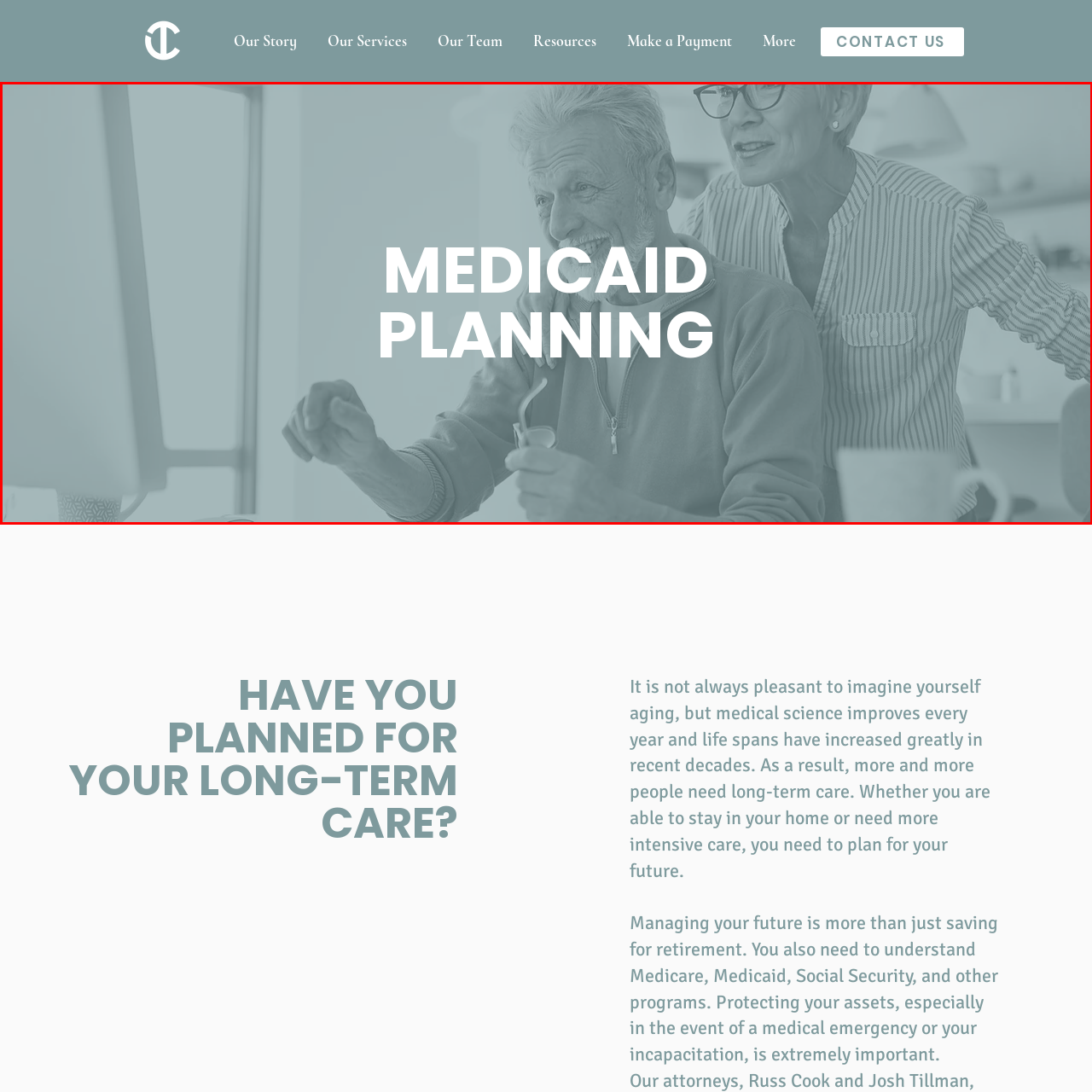Explain thoroughly what is happening in the image that is surrounded by the red box.

The image showcases a senior couple engaging with a computer, embodying the theme of "Medicaid Planning." The man, with a light beard and gray hair, appears actively involved and smiling as he interacts with the screen, while the woman, dressed in a striped blouse, stands beside him, offering support or guidance. Their expressions convey a sense of collaboration and learning, emphasizing the importance of planning for long-term care and navigating the complexities of Medicaid. The prominent title "MEDICAID PLANNING" is displayed in bold, underscoring the focus of their interaction and the relevance of the topic in ensuring secure and informed decisions about future healthcare needs. The soft background suggests a warm, inviting home environment, reflecting a personal approach to financial and health planning.